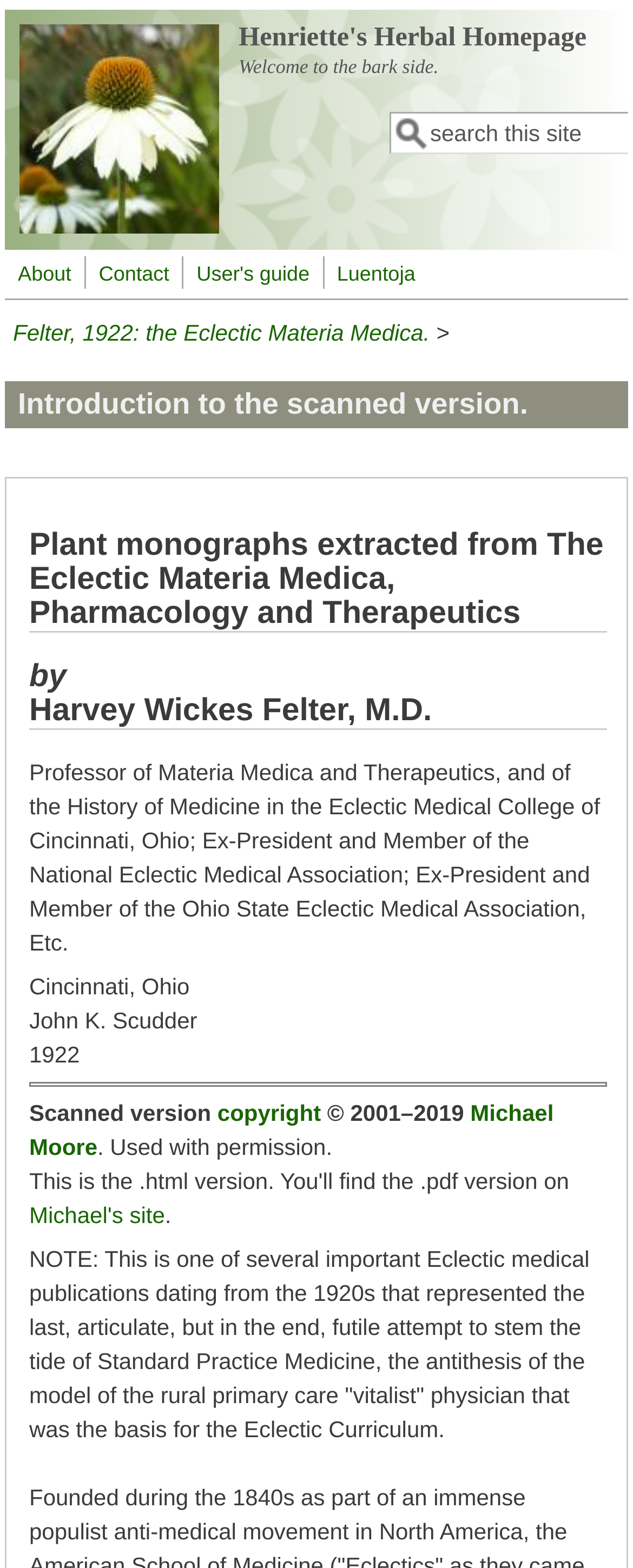Given the description of a UI element: "Michael's site", identify the bounding box coordinates of the matching element in the webpage screenshot.

[0.046, 0.767, 0.26, 0.783]